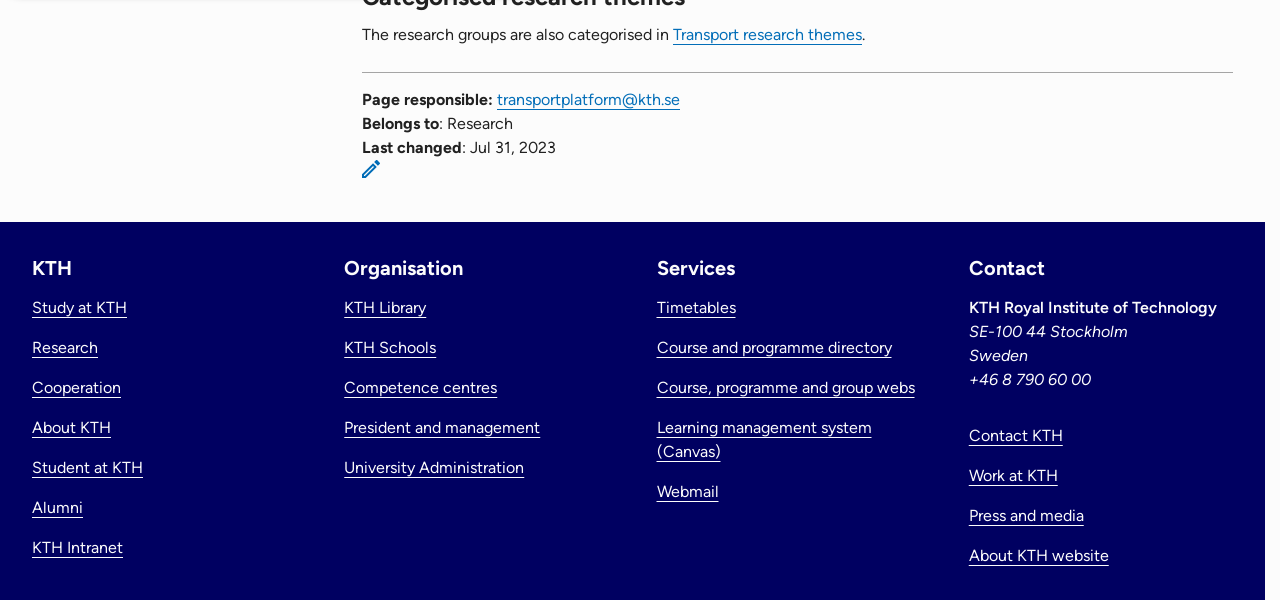Specify the bounding box coordinates of the region I need to click to perform the following instruction: "Check the university's address". The coordinates must be four float numbers in the range of 0 to 1, i.e., [left, top, right, bottom].

[0.757, 0.537, 0.881, 0.568]